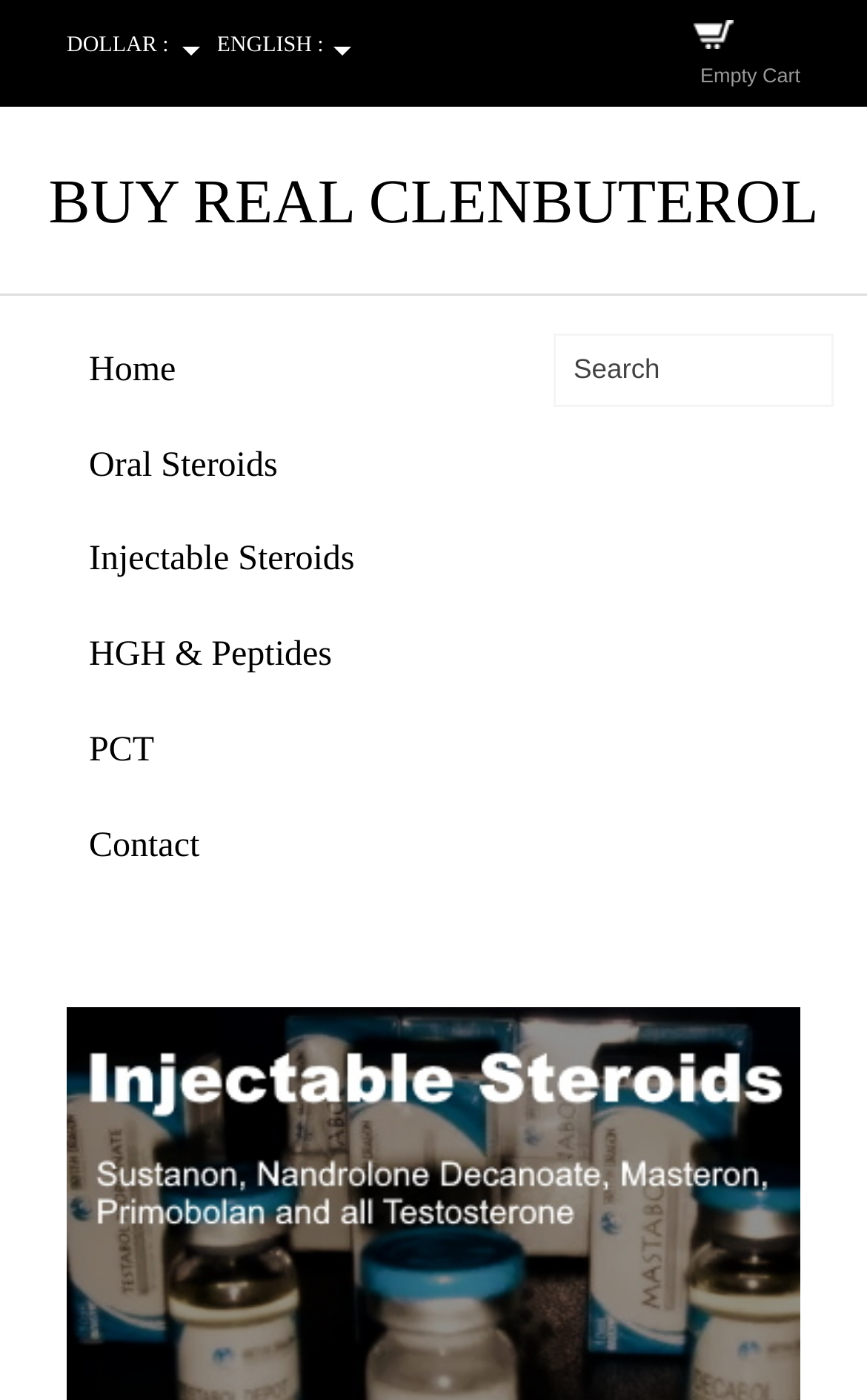Locate the bounding box coordinates of the region to be clicked to comply with the following instruction: "view injectable steroids". The coordinates must be four float numbers between 0 and 1, in the form [left, top, right, bottom].

[0.038, 0.368, 0.6, 0.436]